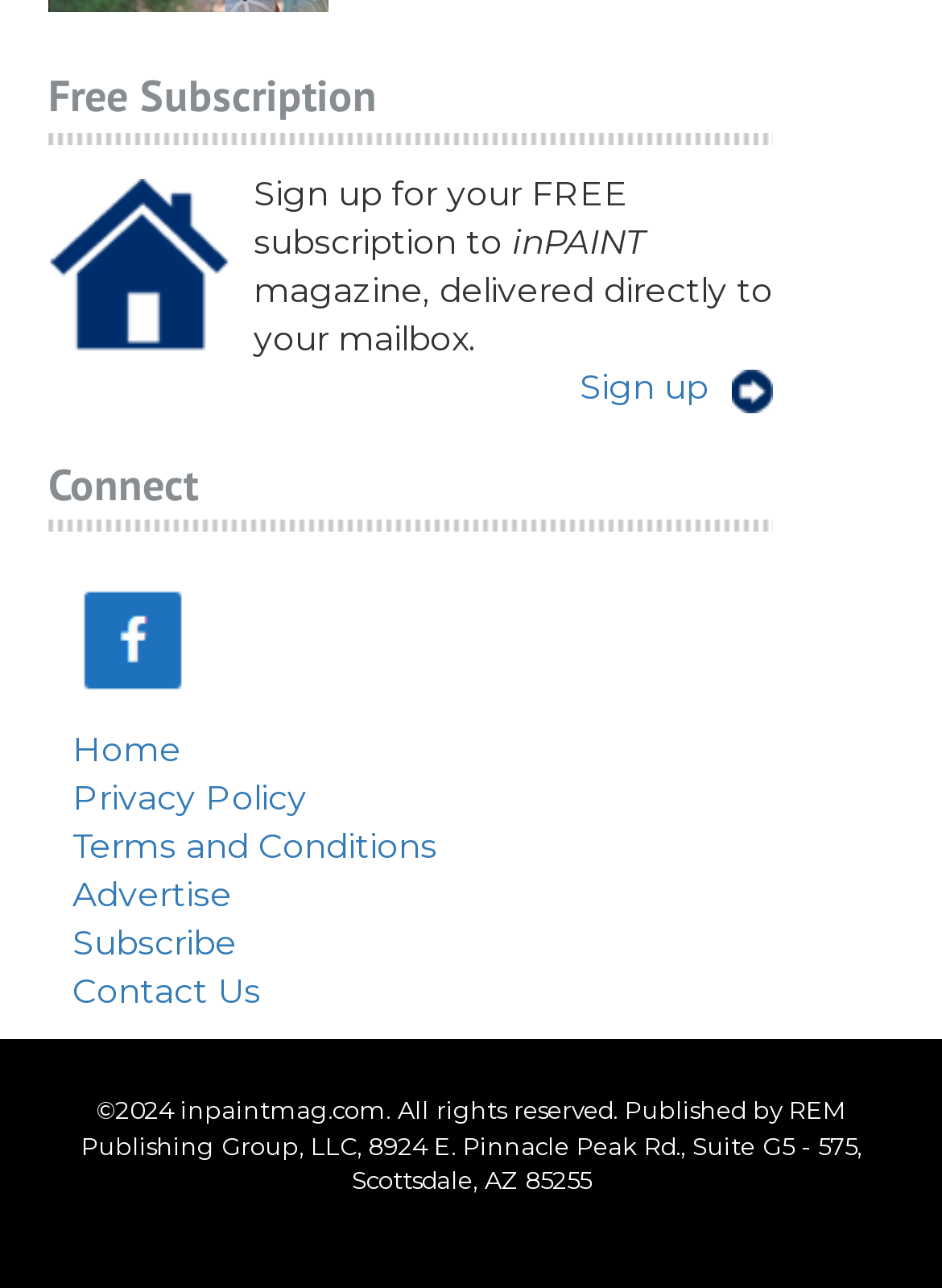Provide a short, one-word or phrase answer to the question below:
Where is the publishing company located?

Scottsdale, AZ 85255